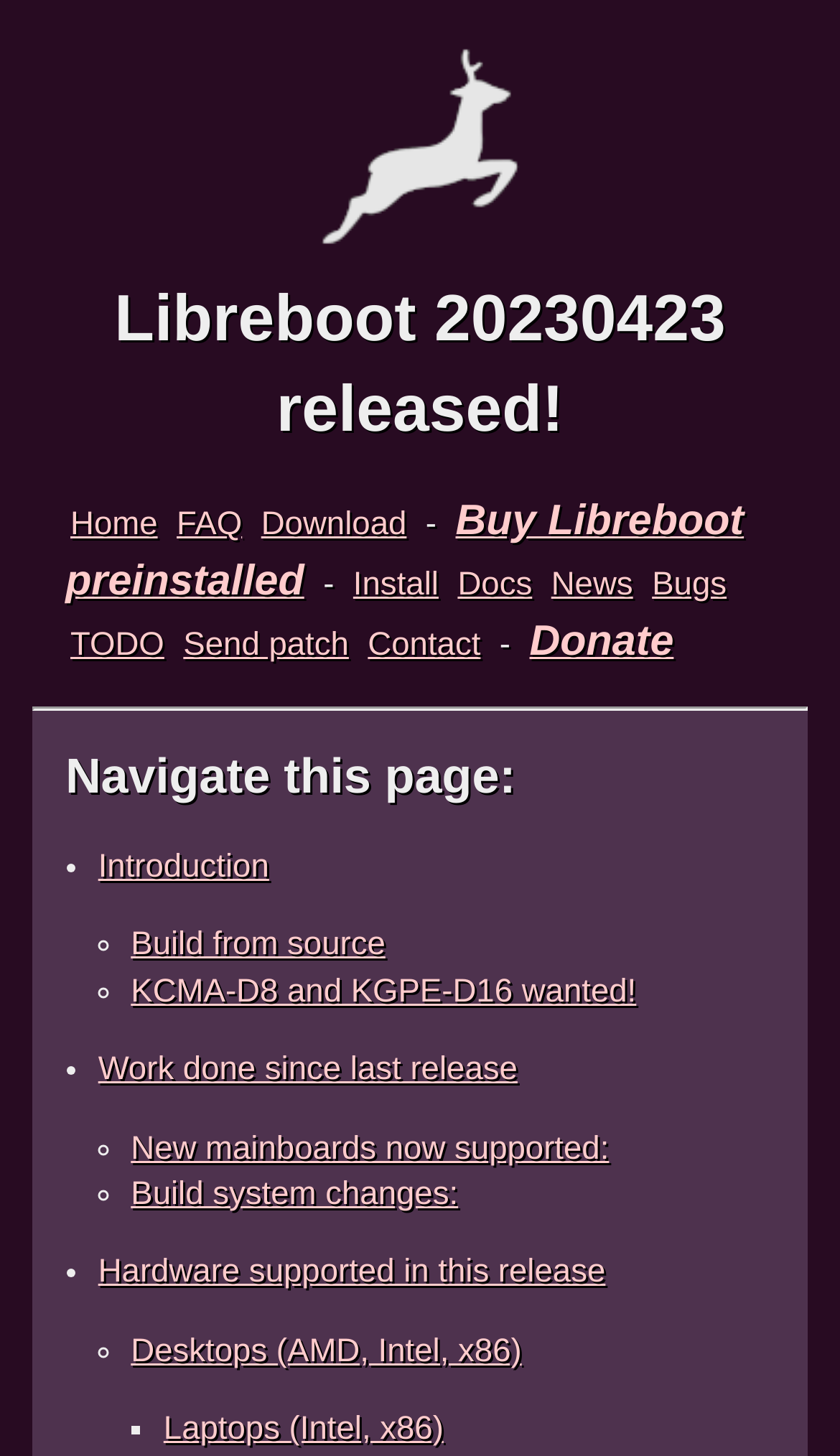Determine the coordinates of the bounding box that should be clicked to complete the instruction: "Donate to Libreboot". The coordinates should be represented by four float numbers between 0 and 1: [left, top, right, bottom].

[0.63, 0.424, 0.802, 0.457]